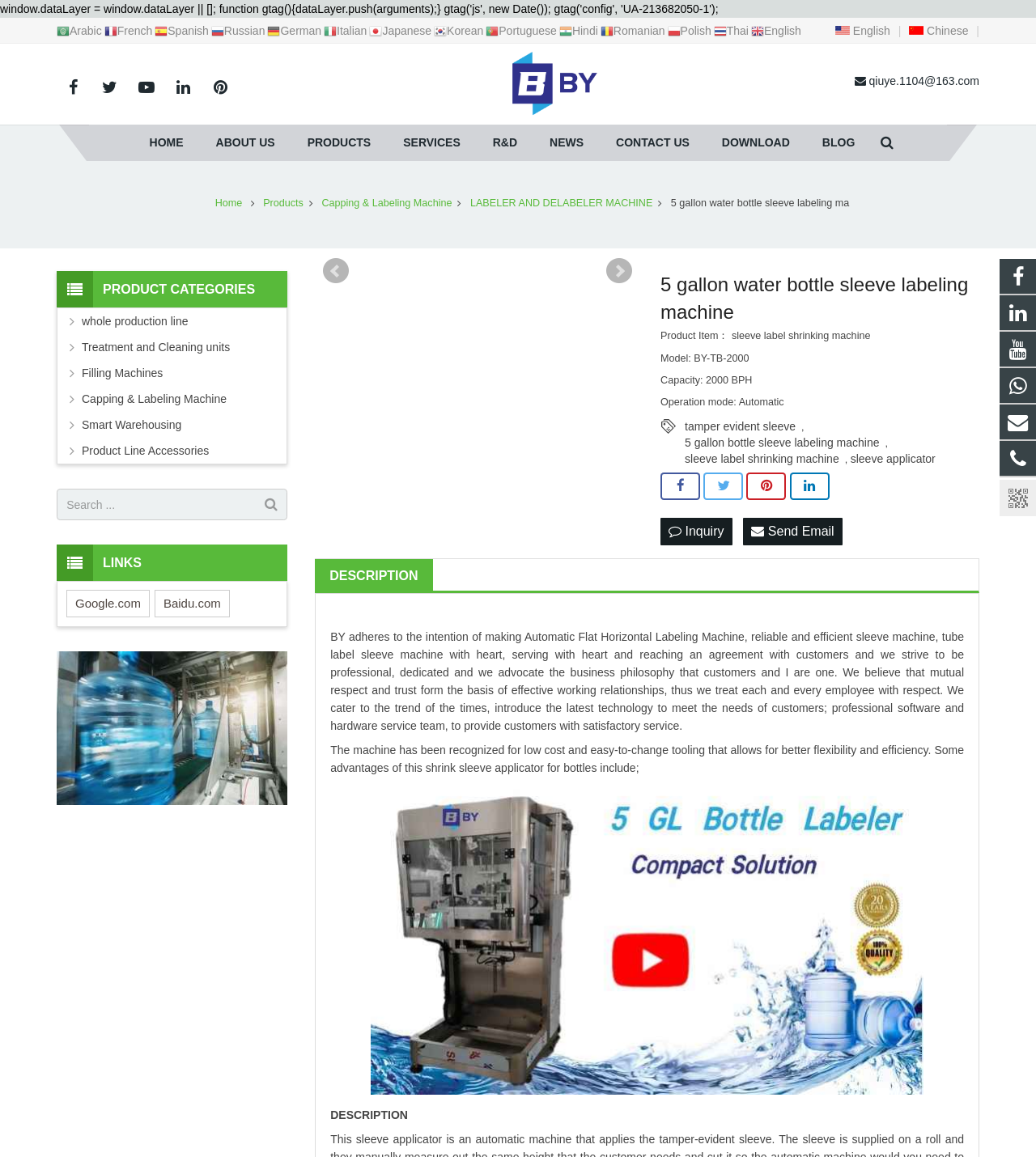Please identify the bounding box coordinates of the region to click in order to complete the given instruction: "Go to home page". The coordinates should be four float numbers between 0 and 1, i.e., [left, top, right, bottom].

[0.208, 0.171, 0.234, 0.181]